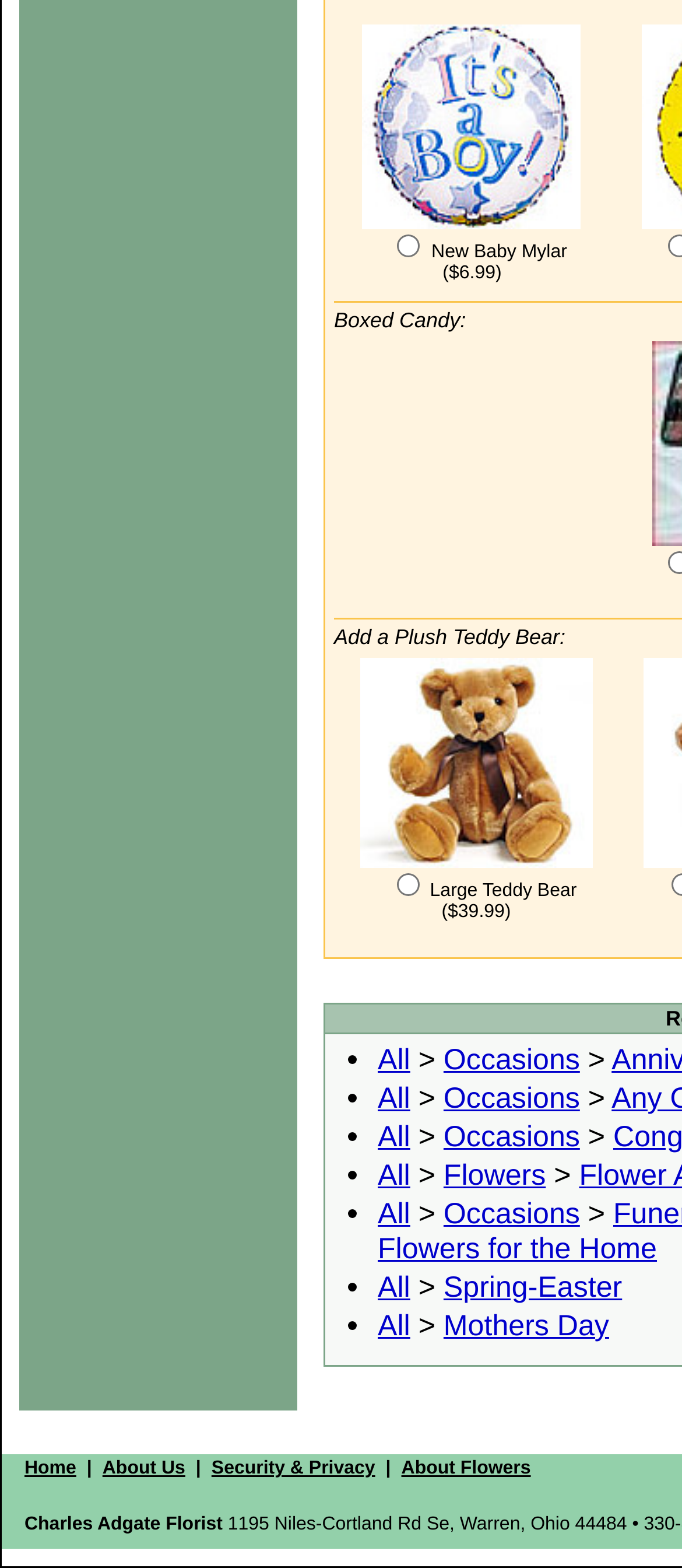Using the webpage screenshot, find the UI element described by Security & Privacy. Provide the bounding box coordinates in the format (top-left x, top-left y, bottom-right x, bottom-right y), ensuring all values are floating point numbers between 0 and 1.

[0.31, 0.93, 0.55, 0.943]